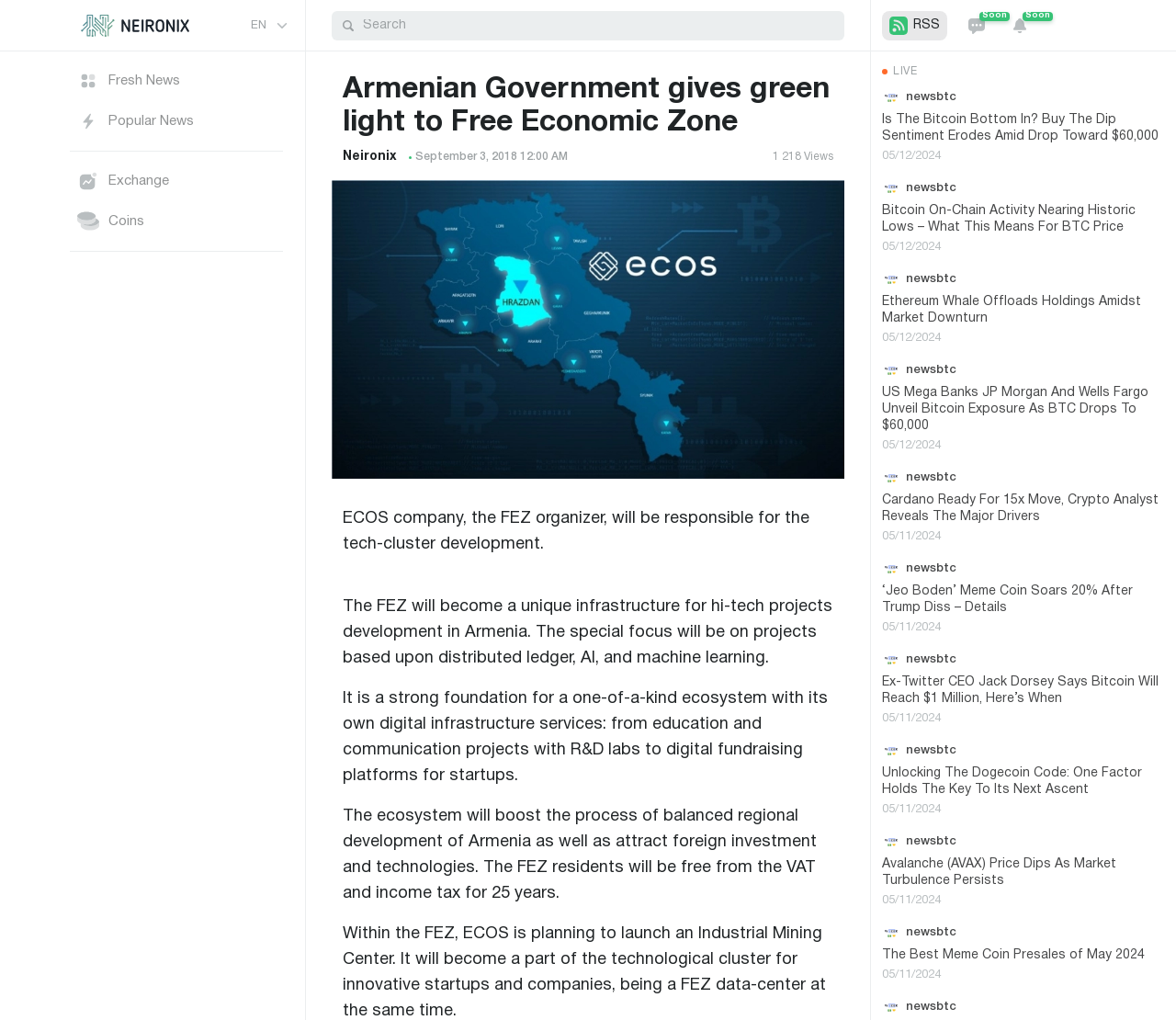Determine the coordinates of the bounding box that should be clicked to complete the instruction: "Search for something". The coordinates should be represented by four float numbers between 0 and 1: [left, top, right, bottom].

[0.282, 0.011, 0.718, 0.04]